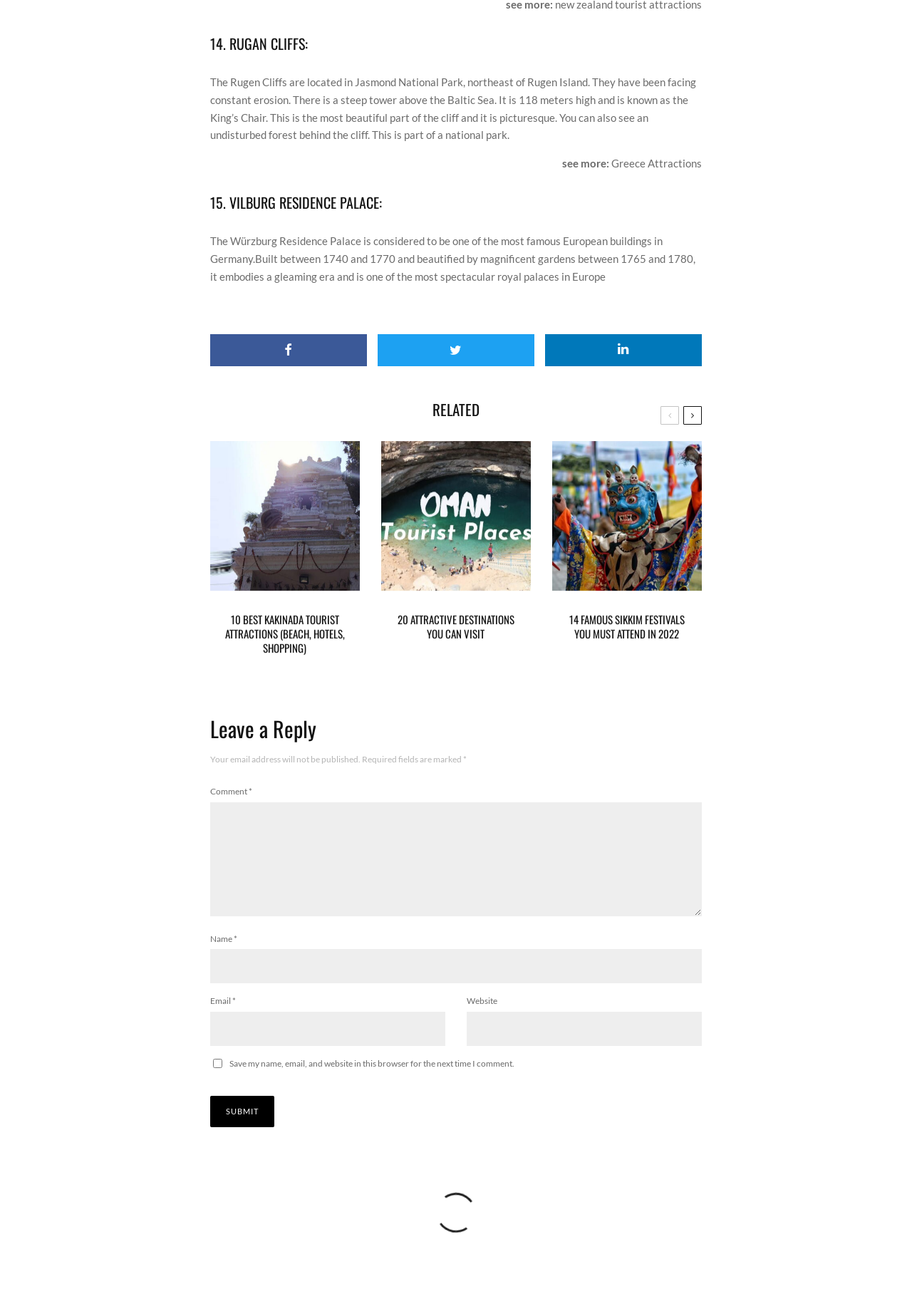Given the element description "Musings of the Lady Jessop" in the screenshot, predict the bounding box coordinates of that UI element.

None